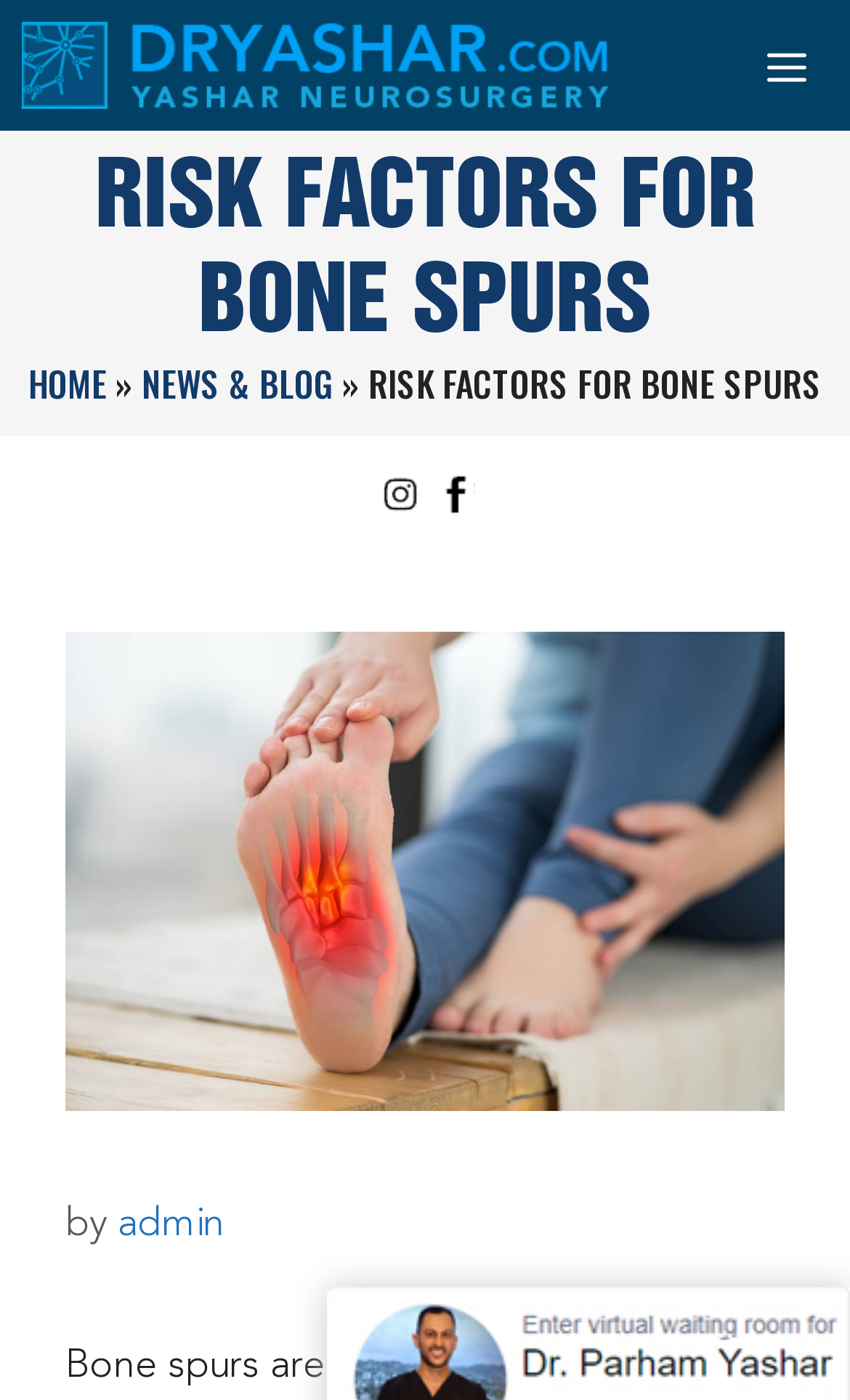Please give a succinct answer to the question in one word or phrase:
What is the name of the neurosurgery center?

Yashar Neurosurgery